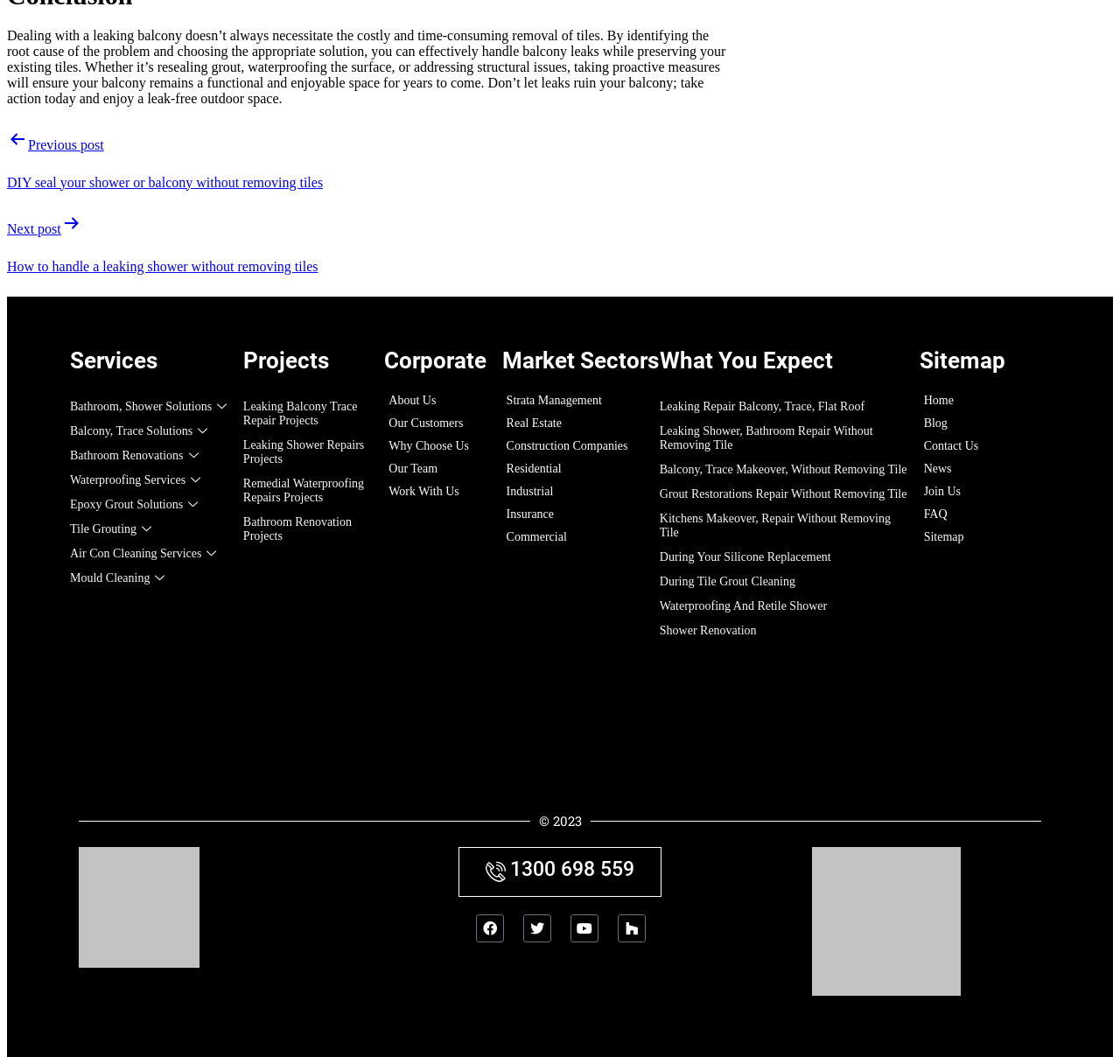Using the description "Construction Companies", predict the bounding box of the relevant HTML element.

[0.448, 0.408, 0.564, 0.43]